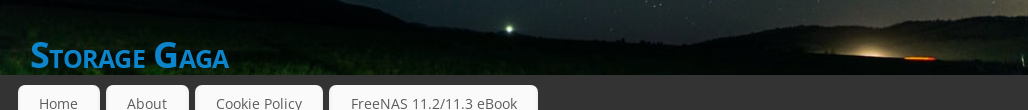What is the time of day depicted in the background?
Please provide a detailed answer to the question.

The caption describes the background as a 'serene nighttime landscape', which implies that the scene is set during the nighttime. This is further supported by the presence of stars twinkling against a dark sky.